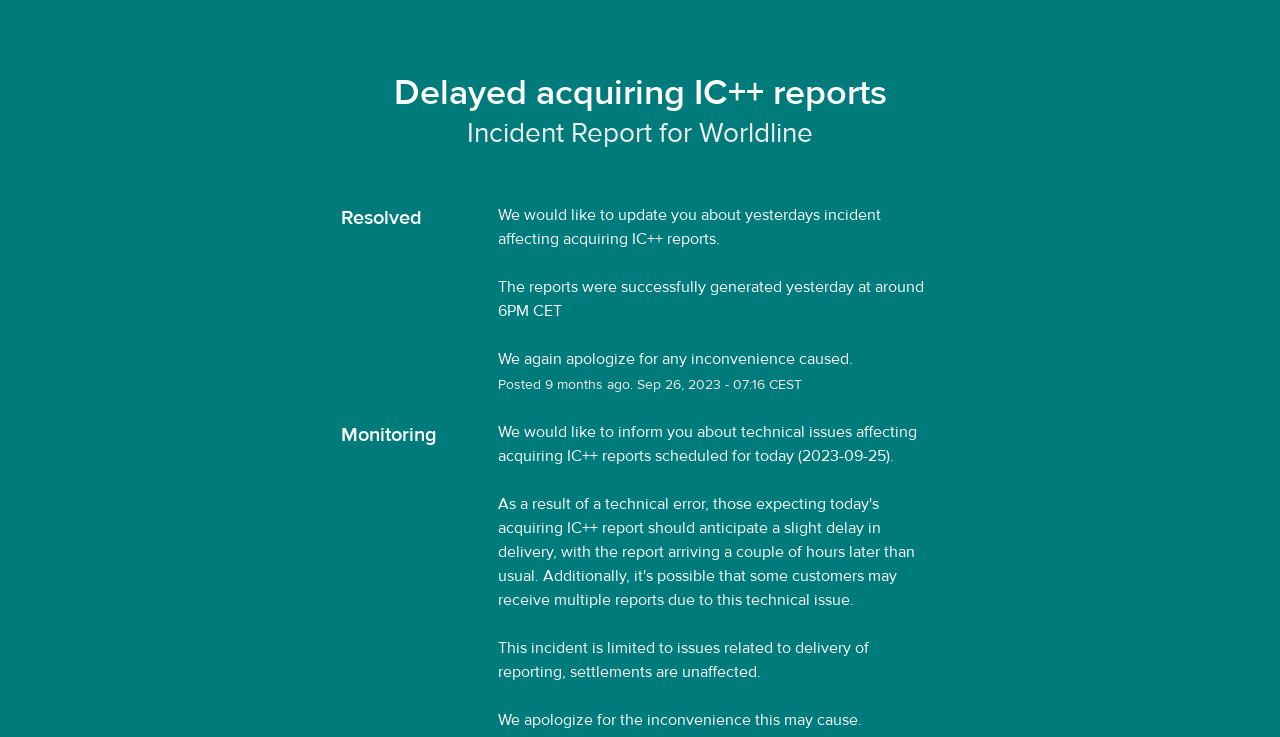Are settlements affected by the incident?
Please look at the screenshot and answer in one word or a short phrase.

No